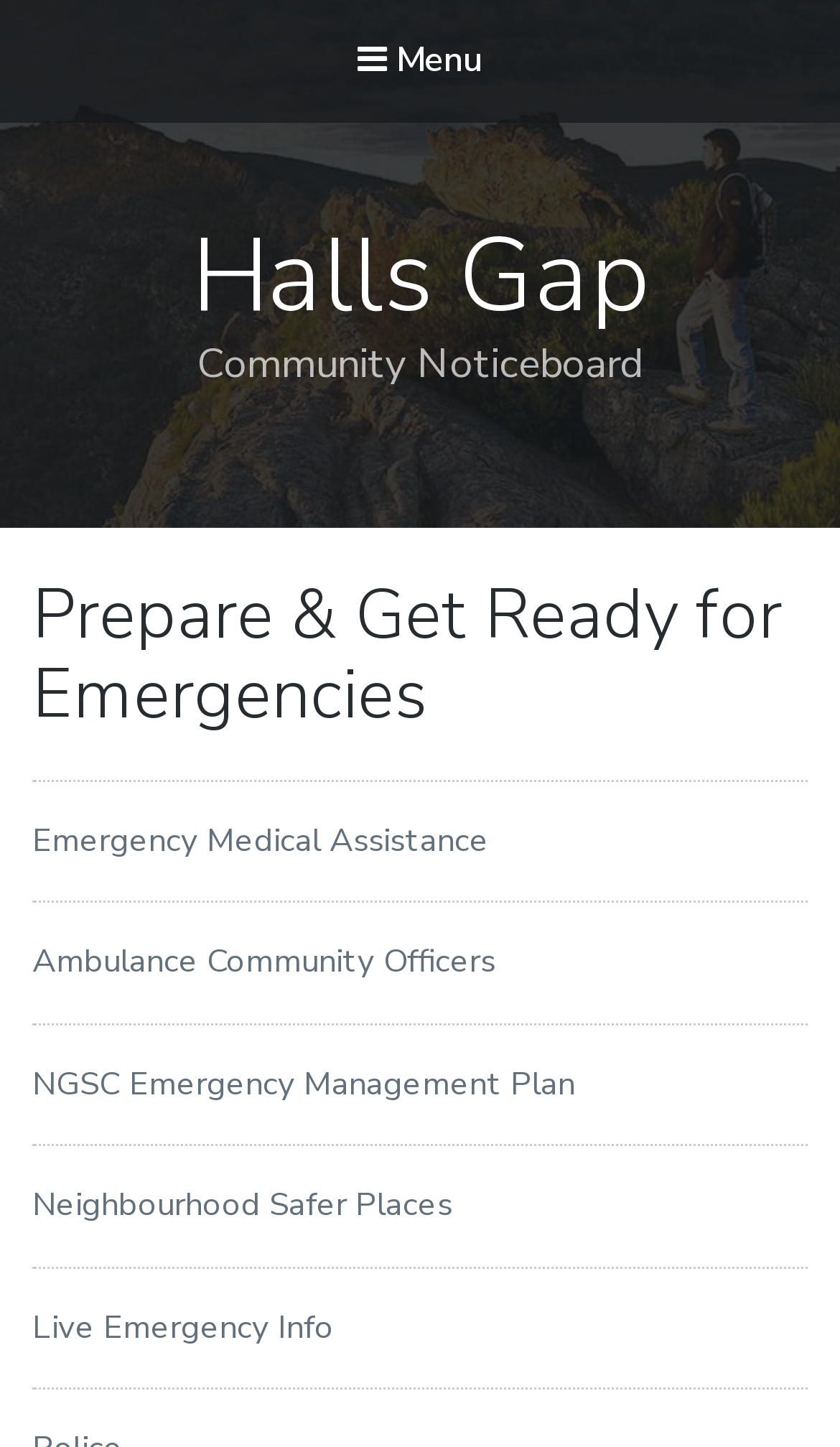Please provide the main heading of the webpage content.

Prepare & Get Ready for Emergencies